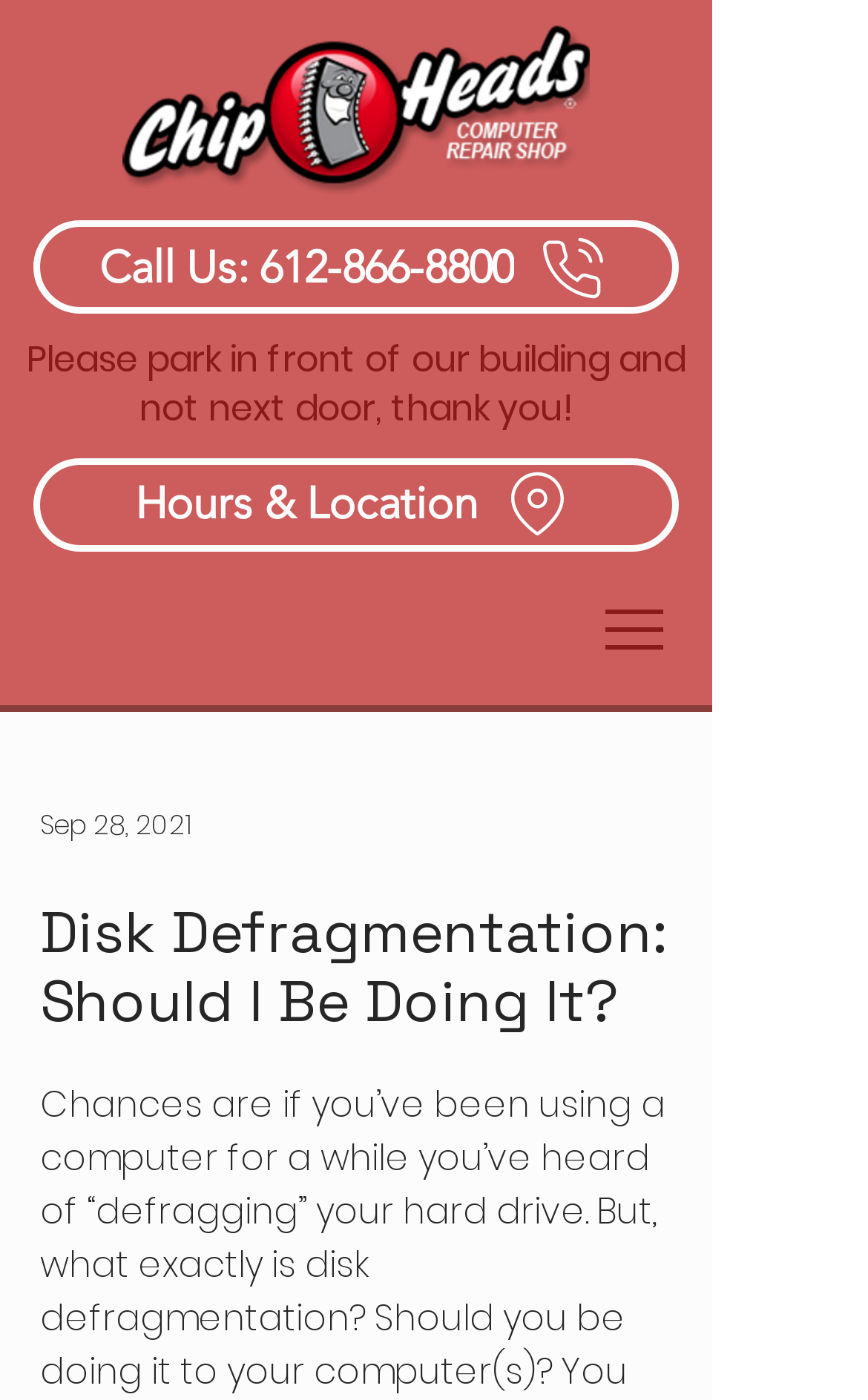Locate the primary heading on the webpage and return its text.

Disk Defragmentation: Should I Be Doing It?